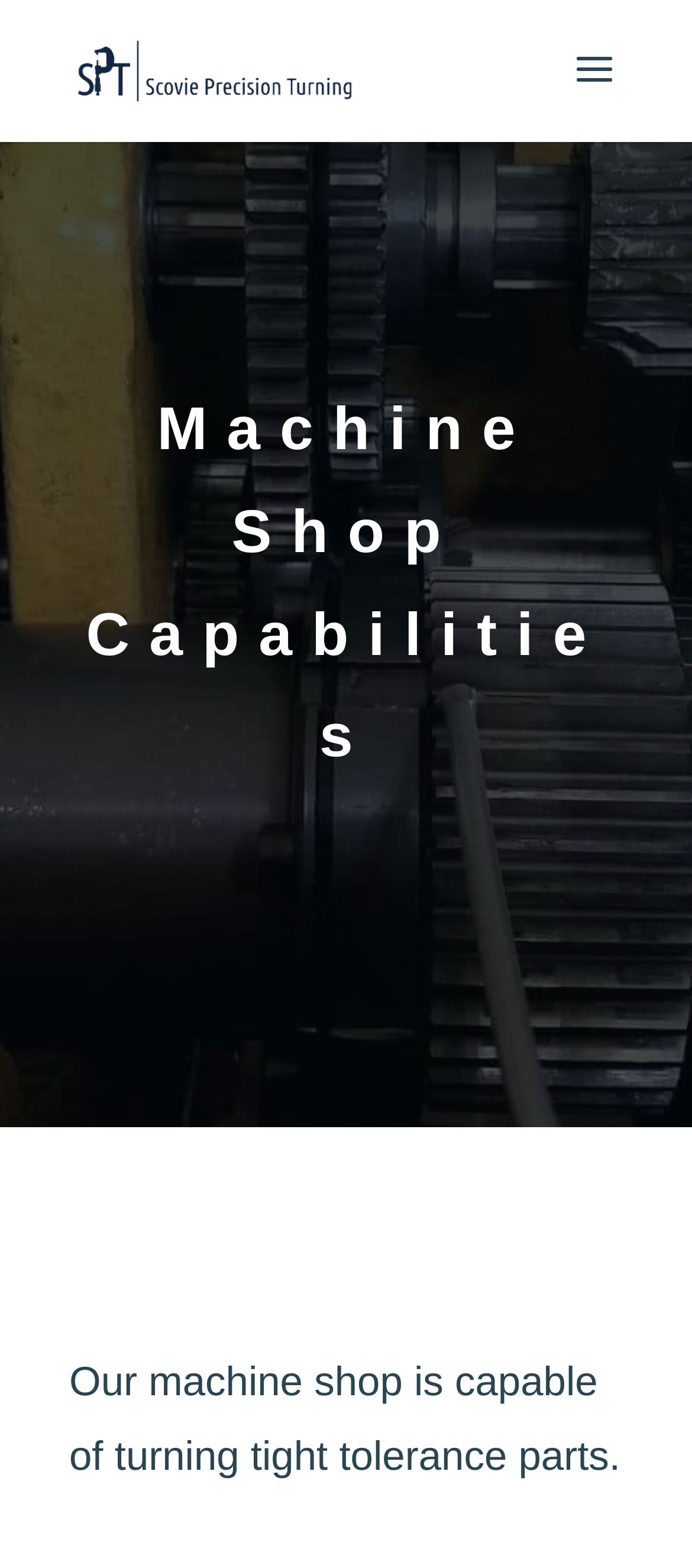From the element description: "alt="Scovie Precision Turning"", extract the bounding box coordinates of the UI element. The coordinates should be expressed as four float numbers between 0 and 1, in the order [left, top, right, bottom].

[0.111, 0.035, 0.511, 0.054]